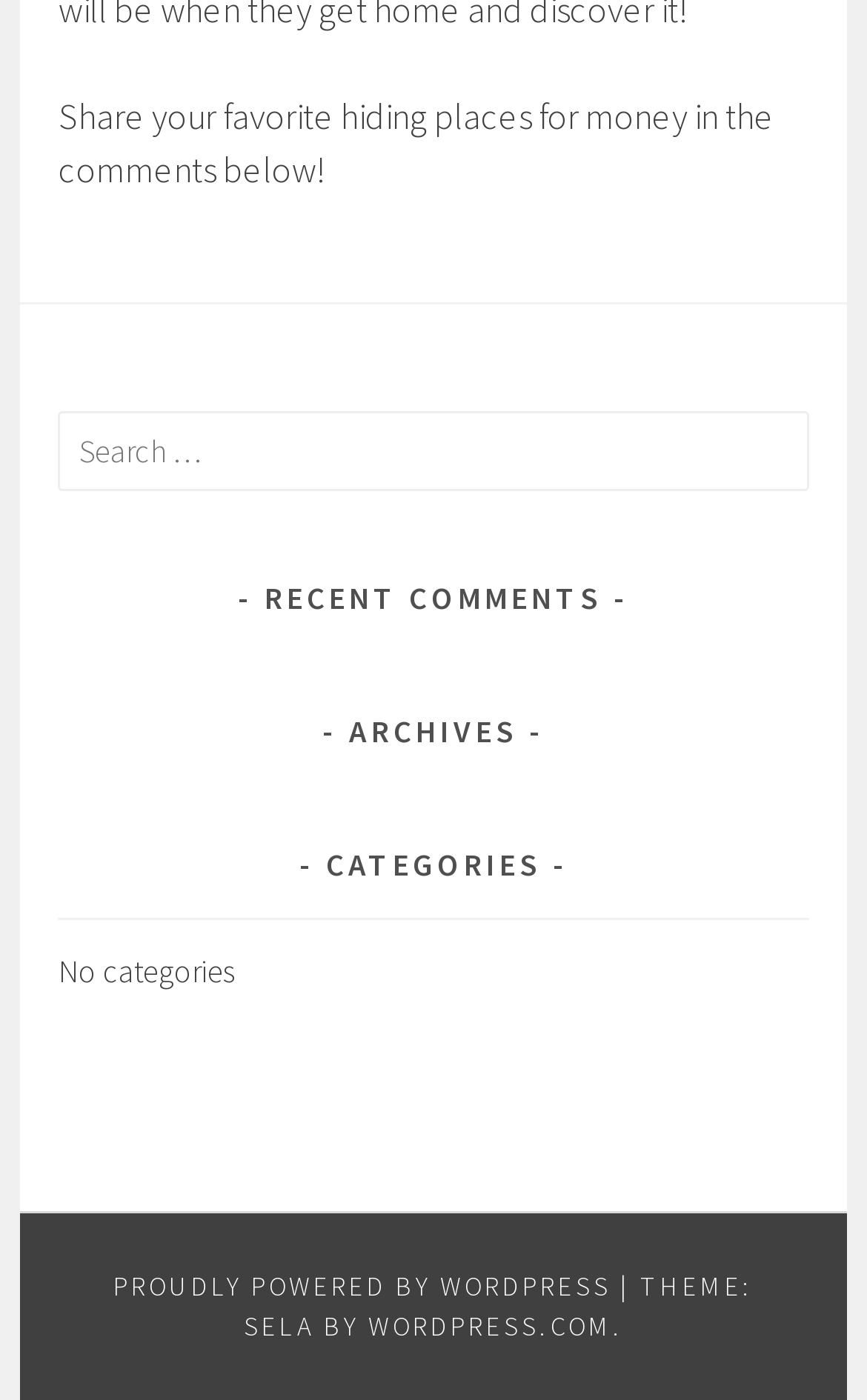Identify the bounding box coordinates for the UI element that matches this description: "Proudly powered by WordPress".

[0.131, 0.907, 0.705, 0.931]